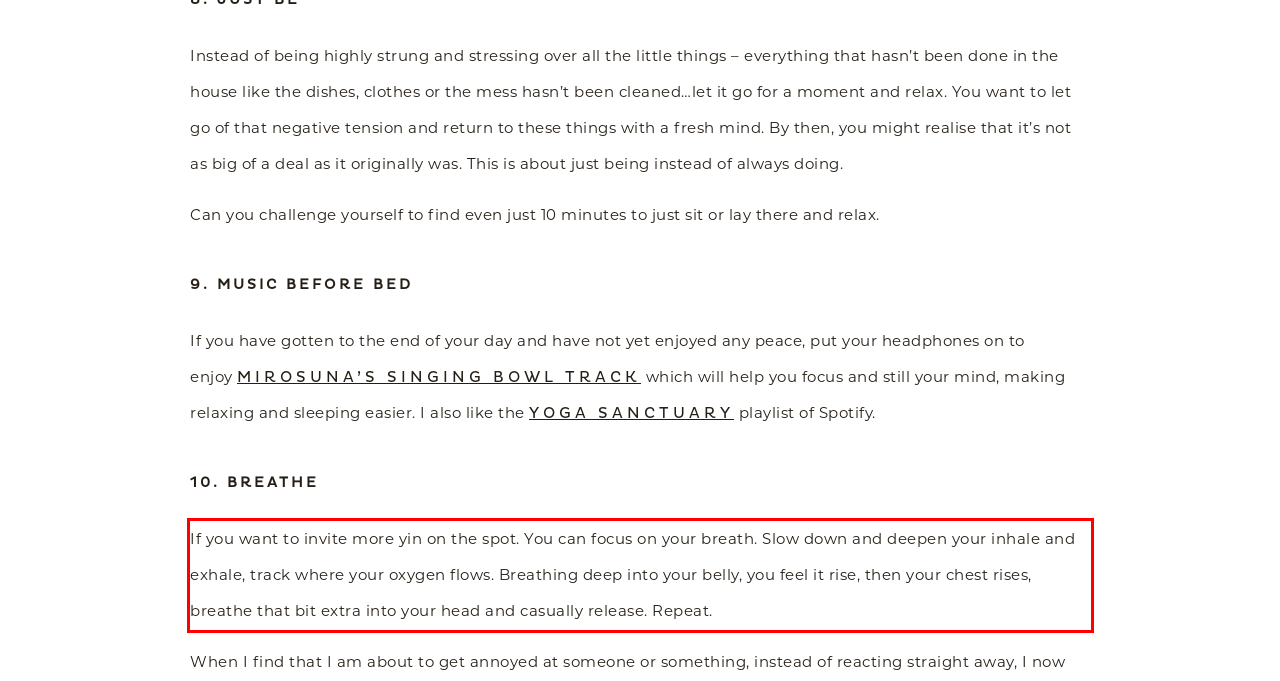Within the screenshot of the webpage, locate the red bounding box and use OCR to identify and provide the text content inside it.

If you want to invite more yin on the spot. You can focus on your breath. Slow down and deepen your inhale and exhale, track where your oxygen flows. Breathing deep into your belly, you feel it rise, then your chest rises, breathe that bit extra into your head and casually release. Repeat.